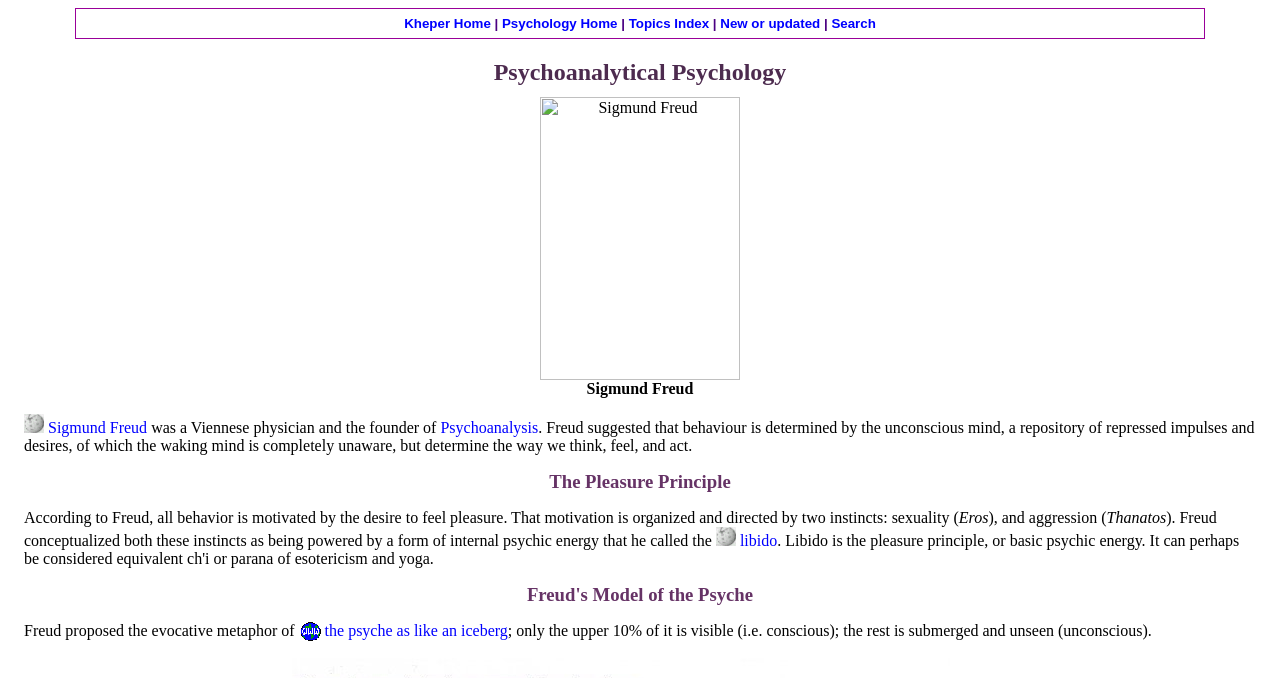Who is the founder of Psychoanalysis? Based on the image, give a response in one word or a short phrase.

Sigmund Freud